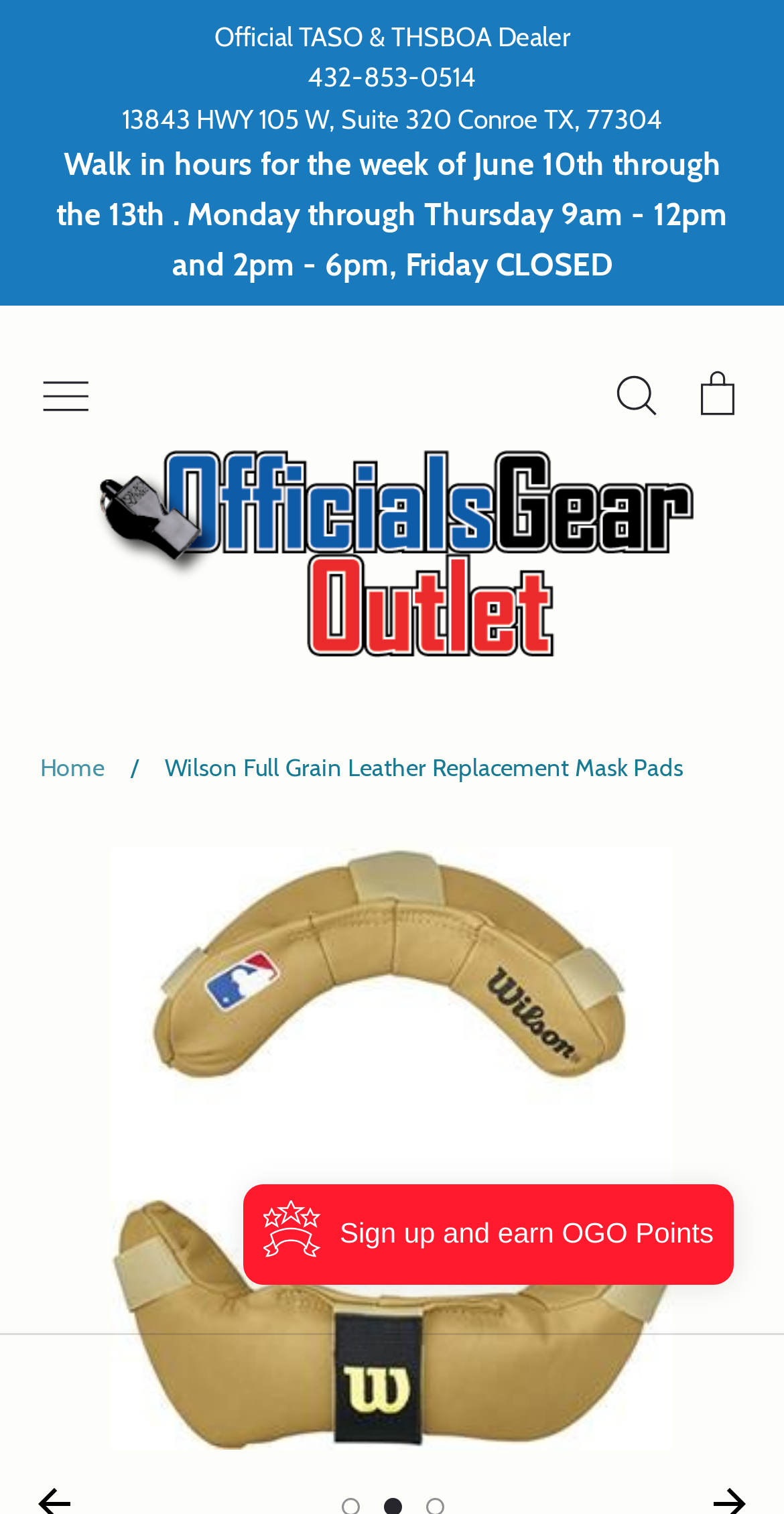Specify the bounding box coordinates of the element's area that should be clicked to execute the given instruction: "Go to Officials Gear Outlet". The coordinates should be four float numbers between 0 and 1, i.e., [left, top, right, bottom].

[0.115, 0.297, 0.885, 0.434]